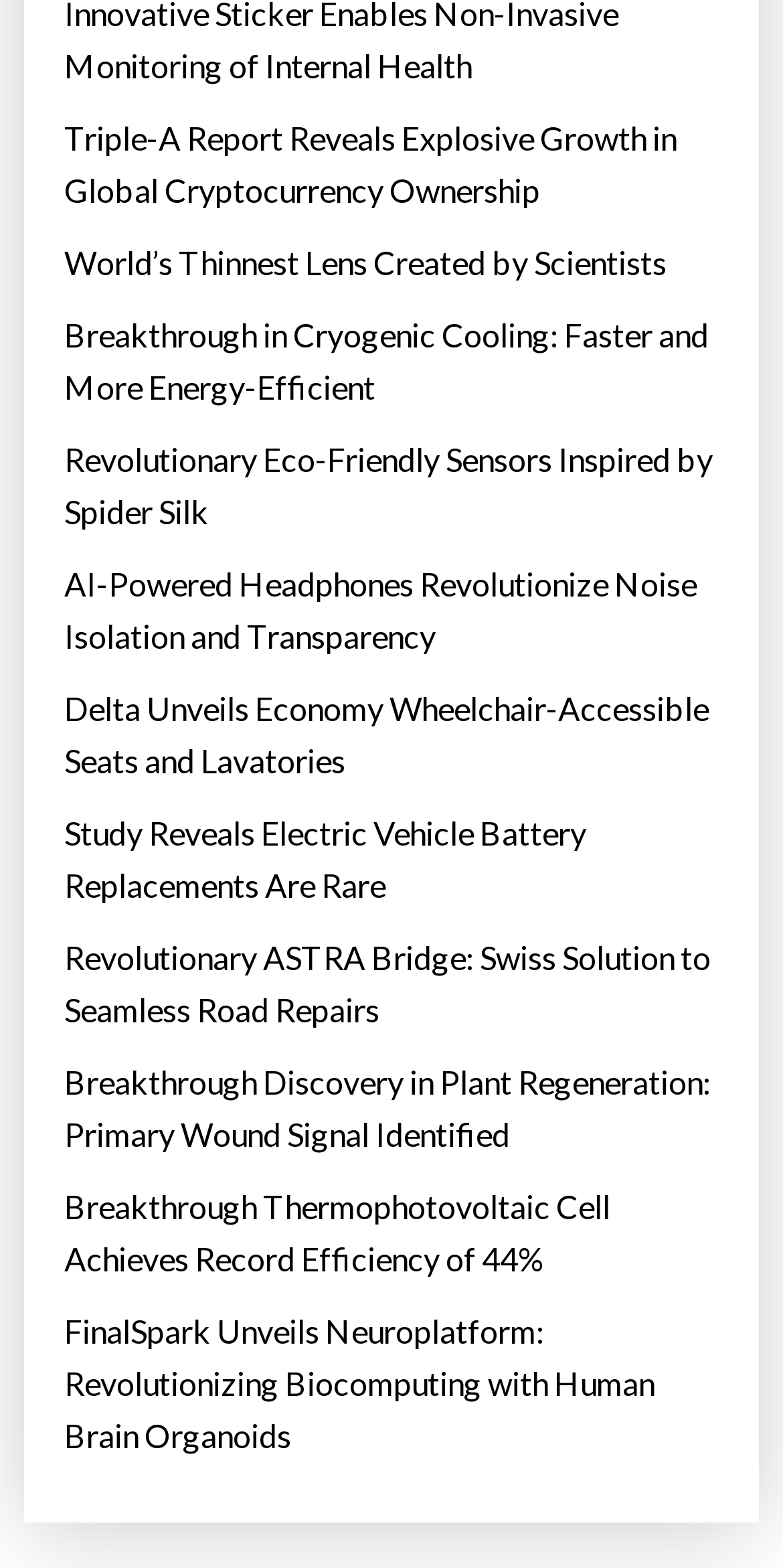Identify the bounding box coordinates of the section to be clicked to complete the task described by the following instruction: "Read about the breakthrough in cryogenic cooling". The coordinates should be four float numbers between 0 and 1, formatted as [left, top, right, bottom].

[0.082, 0.197, 0.918, 0.264]